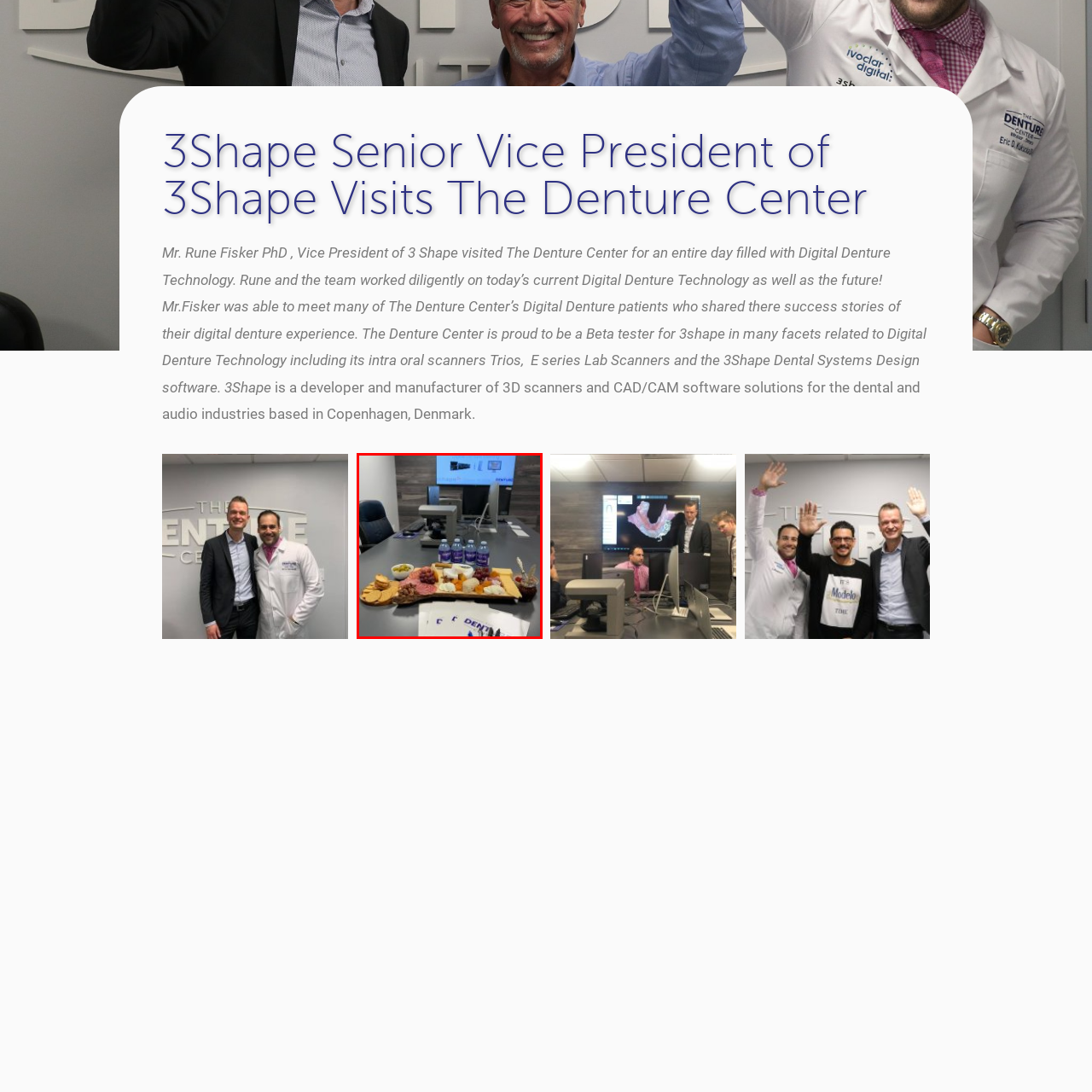Carefully analyze the image within the red boundary and describe it extensively.

The image showcases a well-prepared meeting setup featuring a charcuterie board adorned with an assortment of cheeses, meats, crackers, and grapes. This inviting display is accompanied by a selection of small jars, likely containing olives and other snacks, and bottles of water, indicating a thoughtful attention to refreshment. In the background, visible on a screen, is a presentation related to Digital Denture Technology, suggesting a collaborative environment focused on dental advancements. The sleek, modern workspace, highlighted by a grey table and ergonomic chairs, conveys a professional atmosphere conducive to innovation and discussion.